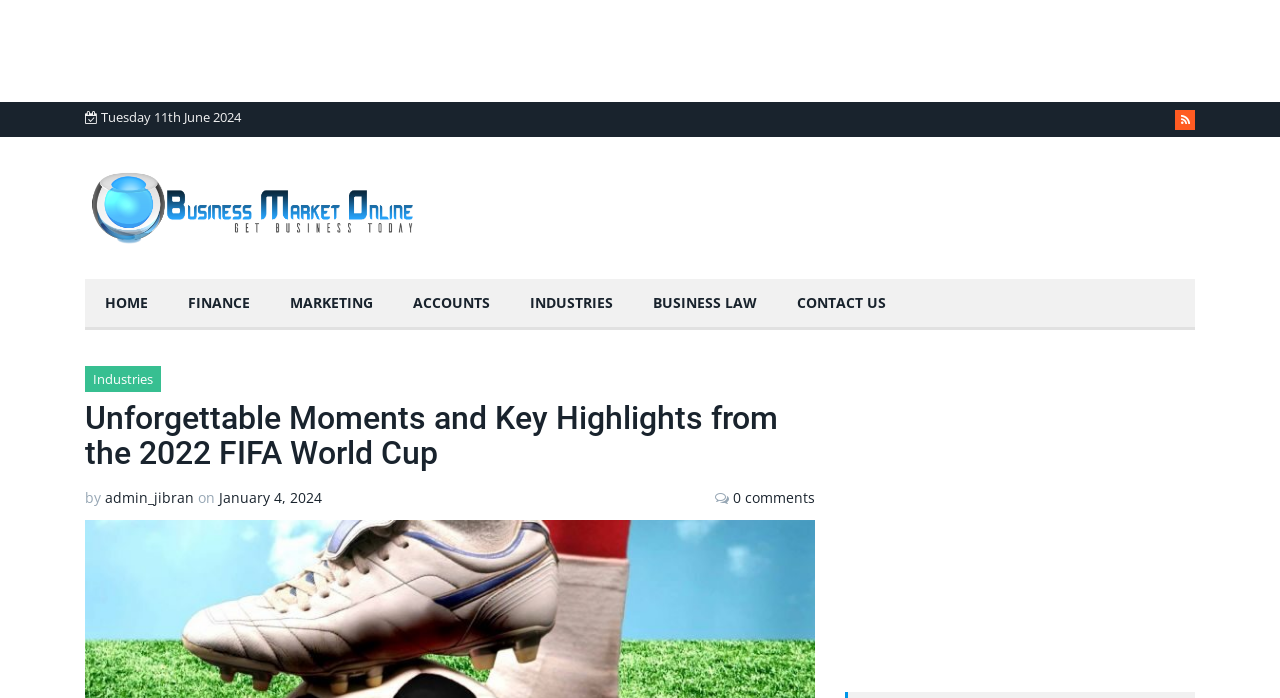Identify the bounding box coordinates of the clickable section necessary to follow the following instruction: "Click on the 'CONTACT US' link". The coordinates should be presented as four float numbers from 0 to 1, i.e., [left, top, right, bottom].

[0.607, 0.399, 0.708, 0.473]